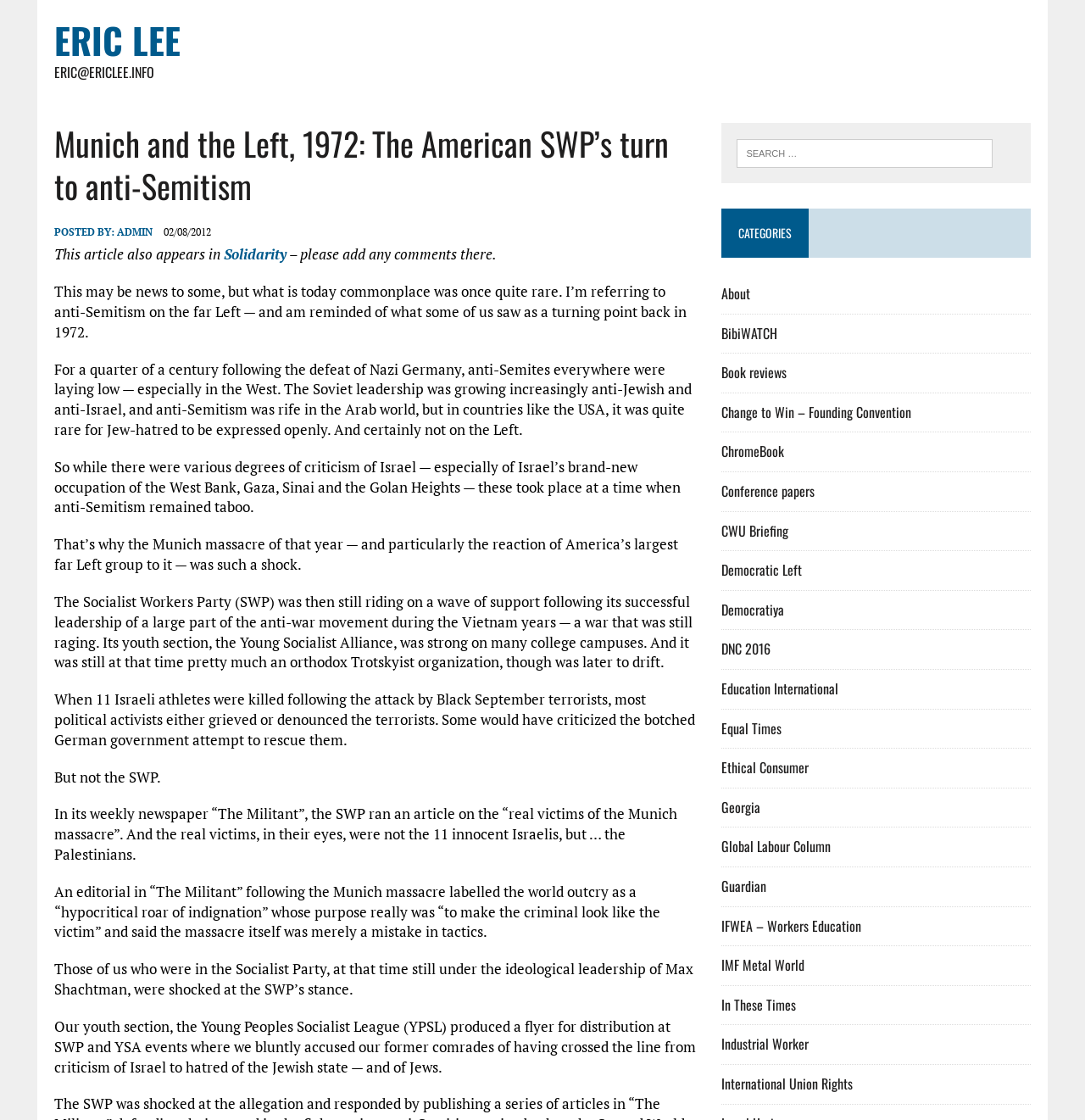Please answer the following question using a single word or phrase: 
What is the category of the article?

None